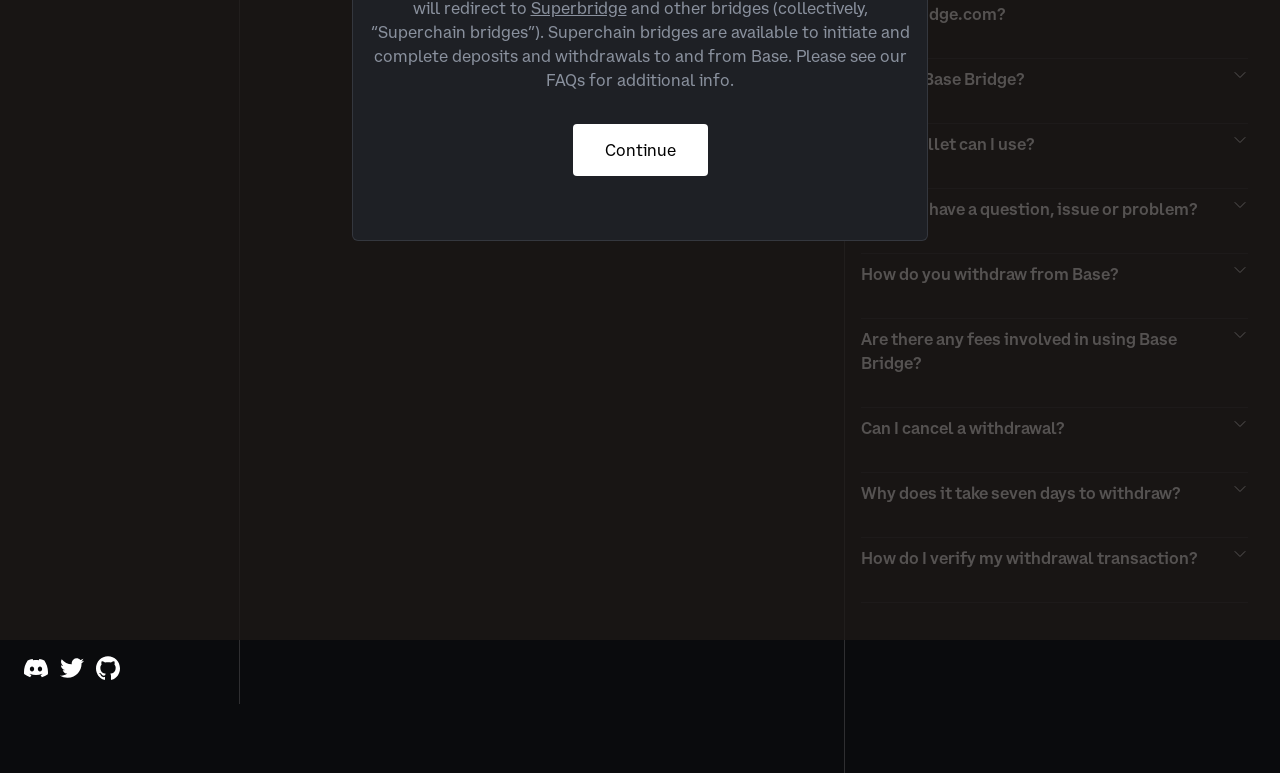Identify the bounding box coordinates for the UI element that matches this description: "title="twitter"".

[0.047, 0.849, 0.066, 0.88]